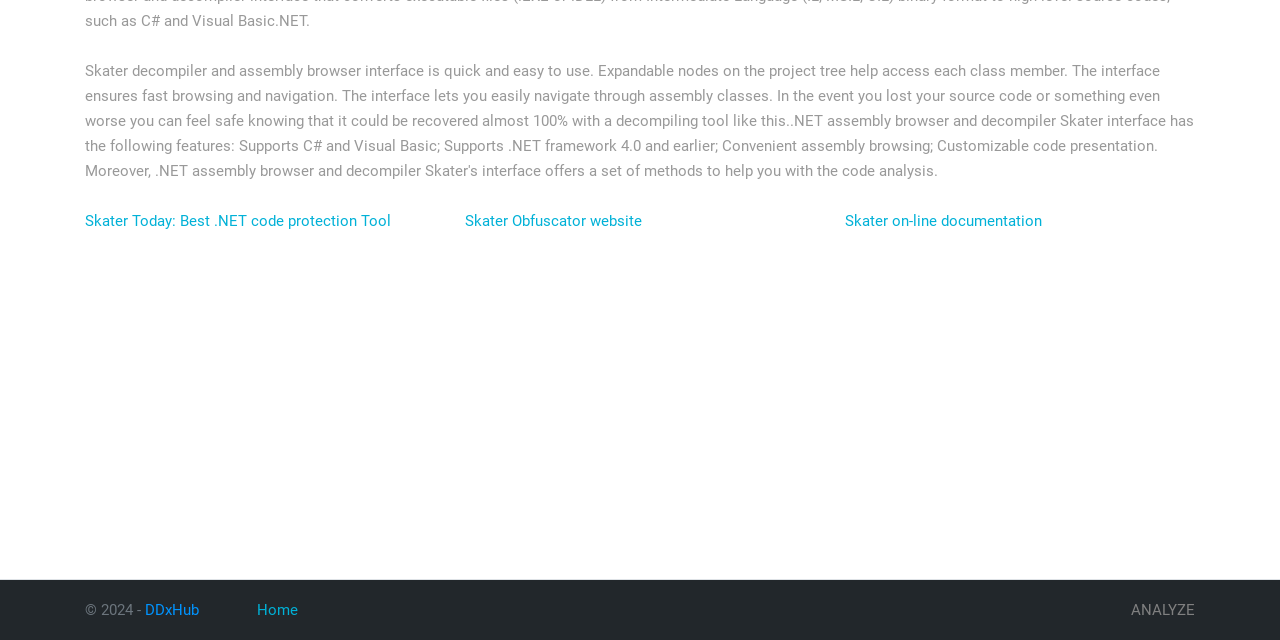Return the bounding box coordinates of the UI element that corresponds to this description: "Skater Obfuscator website". The coordinates must be given as four float numbers in the range of 0 and 1, [left, top, right, bottom].

[0.363, 0.331, 0.502, 0.359]